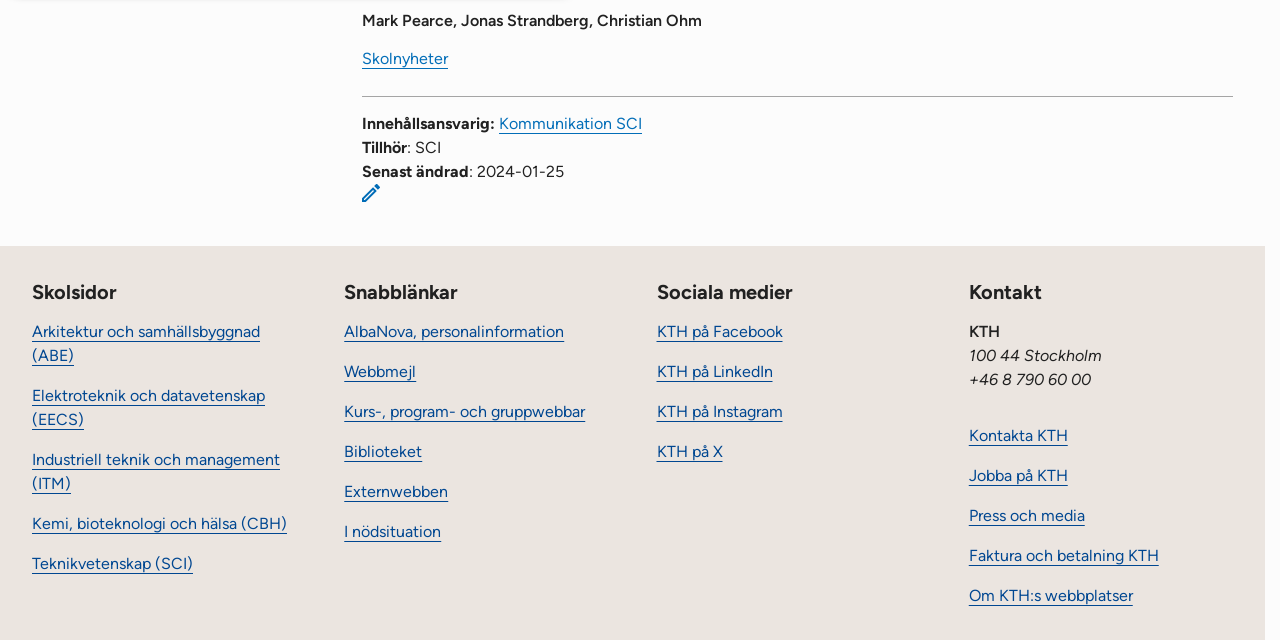Kindly provide the bounding box coordinates of the section you need to click on to fulfill the given instruction: "Go to KTH på Facebook".

[0.513, 0.503, 0.611, 0.533]